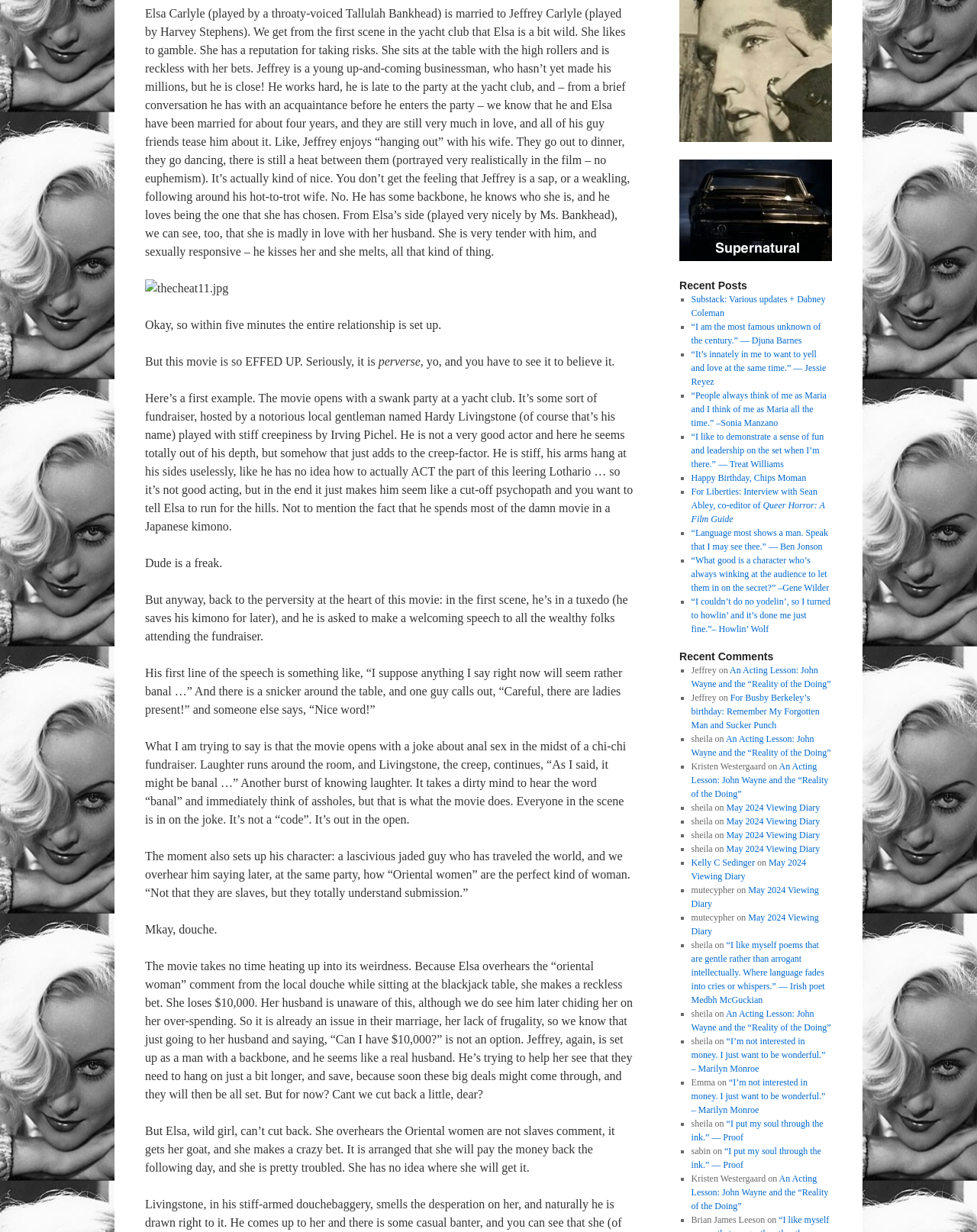Identify the bounding box for the UI element specified in this description: "Kelly C Sedinger". The coordinates must be four float numbers between 0 and 1, formatted as [left, top, right, bottom].

[0.707, 0.696, 0.773, 0.704]